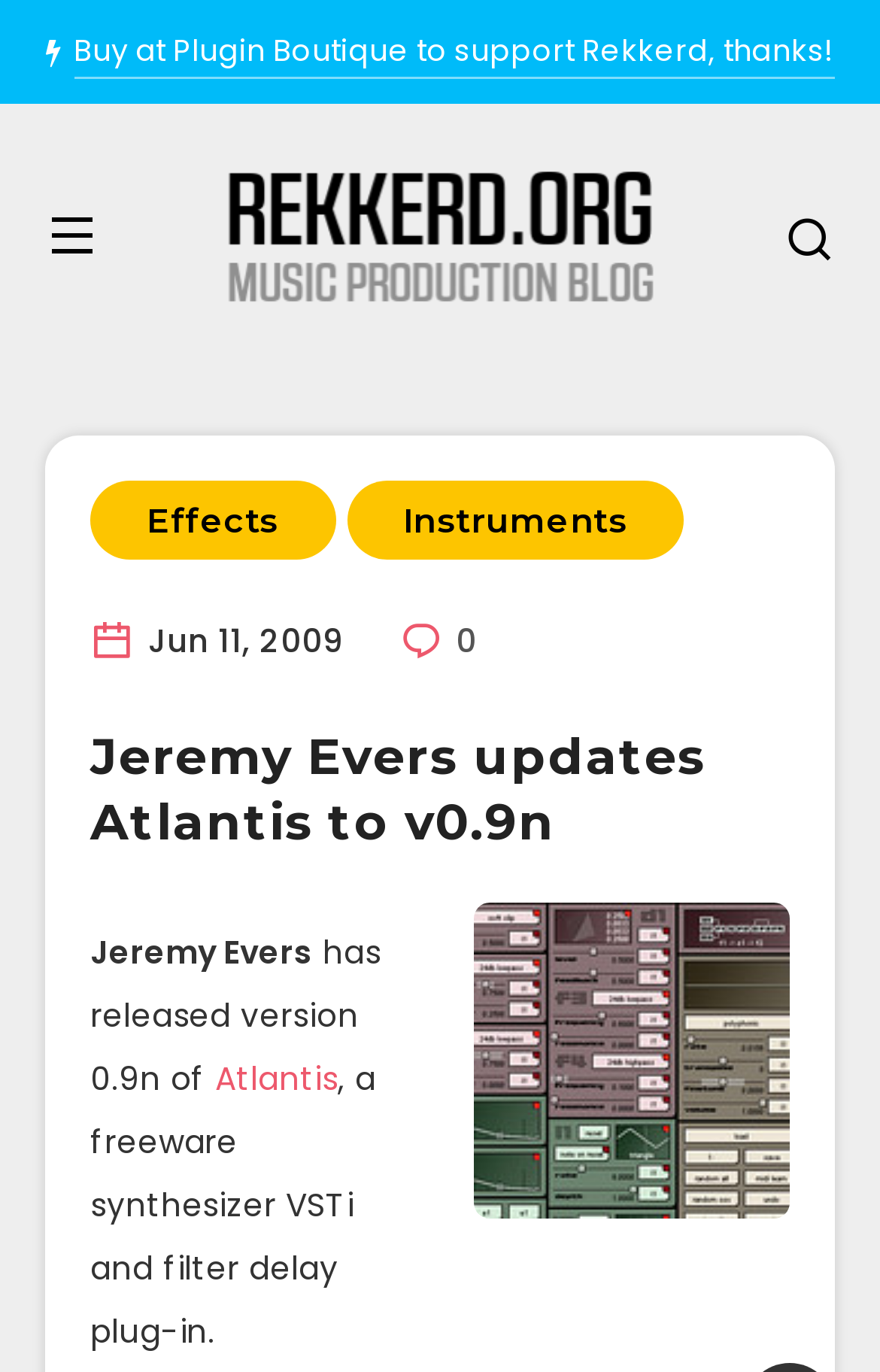Please determine the bounding box coordinates for the element with the description: "Atlantis".

[0.245, 0.769, 0.384, 0.81]